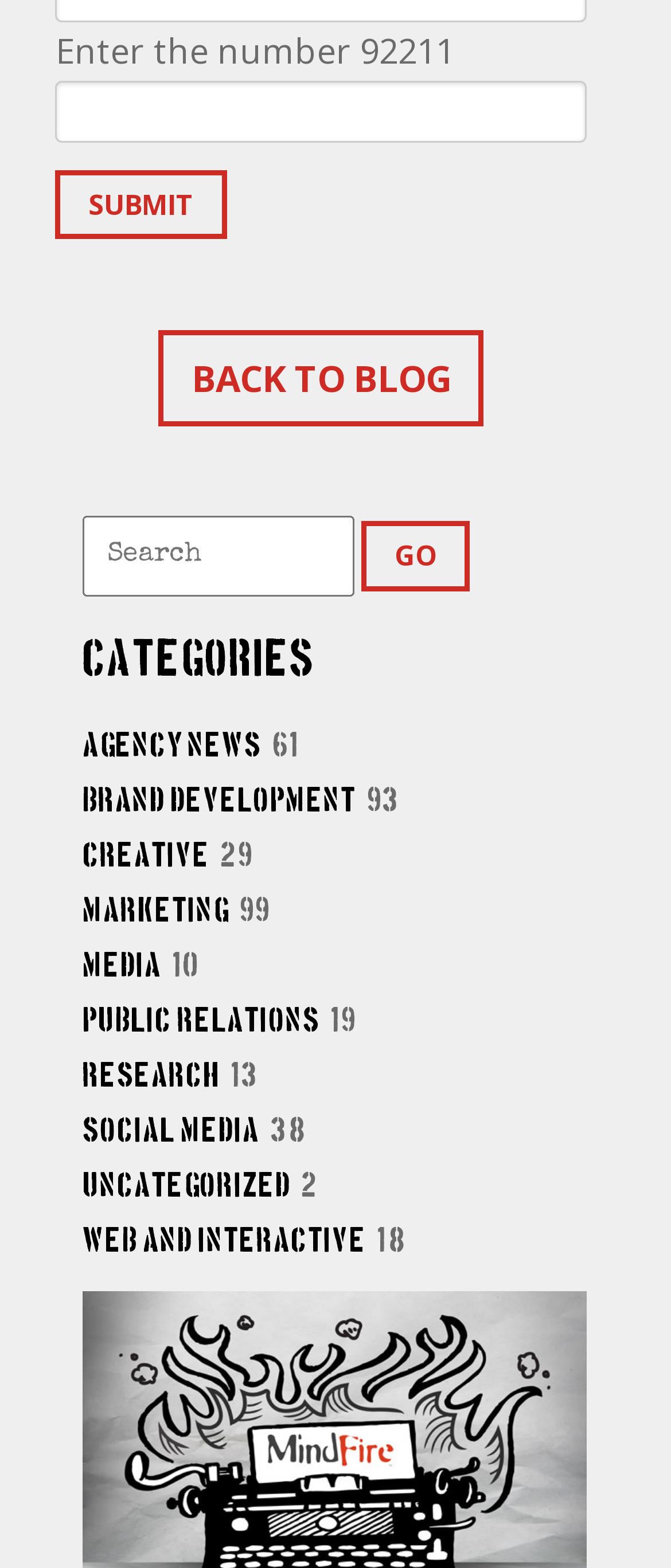What is the text on the first static text element?
Refer to the image and provide a one-word or short phrase answer.

Enter the number 92211